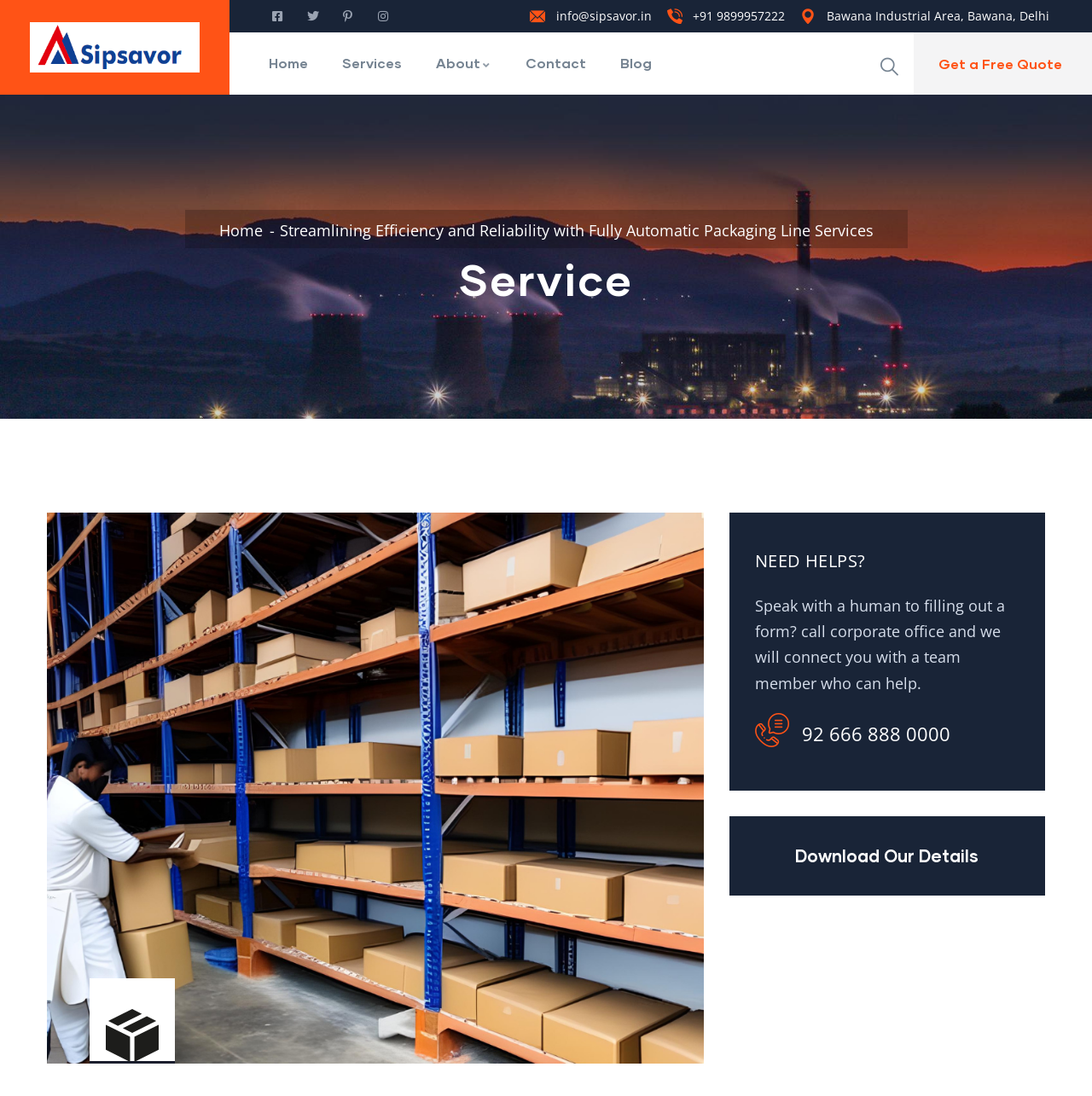Locate the UI element described as follows: "Download Our Details". Return the bounding box coordinates as four float numbers between 0 and 1 in the order [left, top, right, bottom].

[0.668, 0.745, 0.957, 0.817]